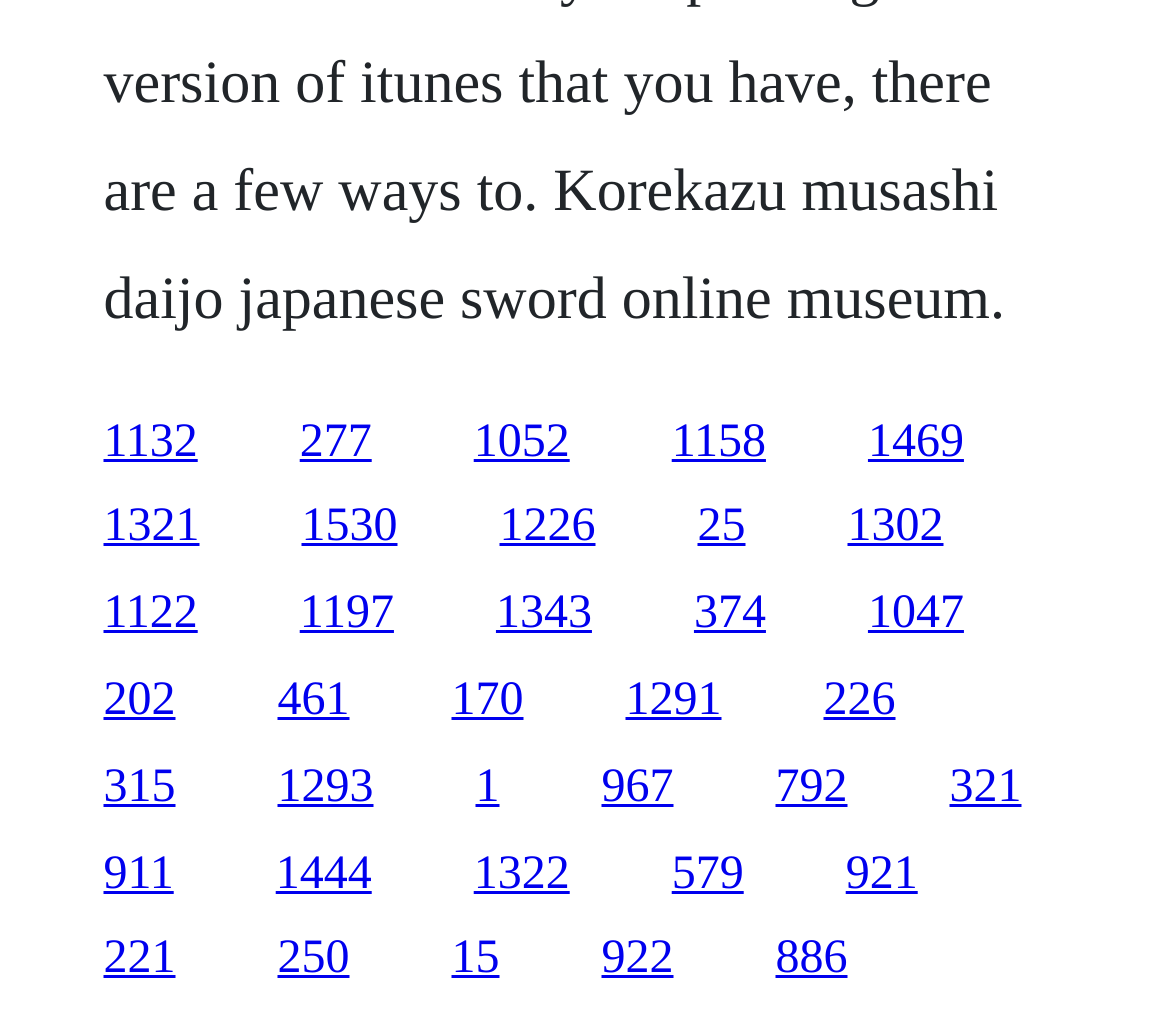Pinpoint the bounding box coordinates of the clickable area needed to execute the instruction: "visit the third link". The coordinates should be specified as four float numbers between 0 and 1, i.e., [left, top, right, bottom].

[0.405, 0.404, 0.487, 0.454]